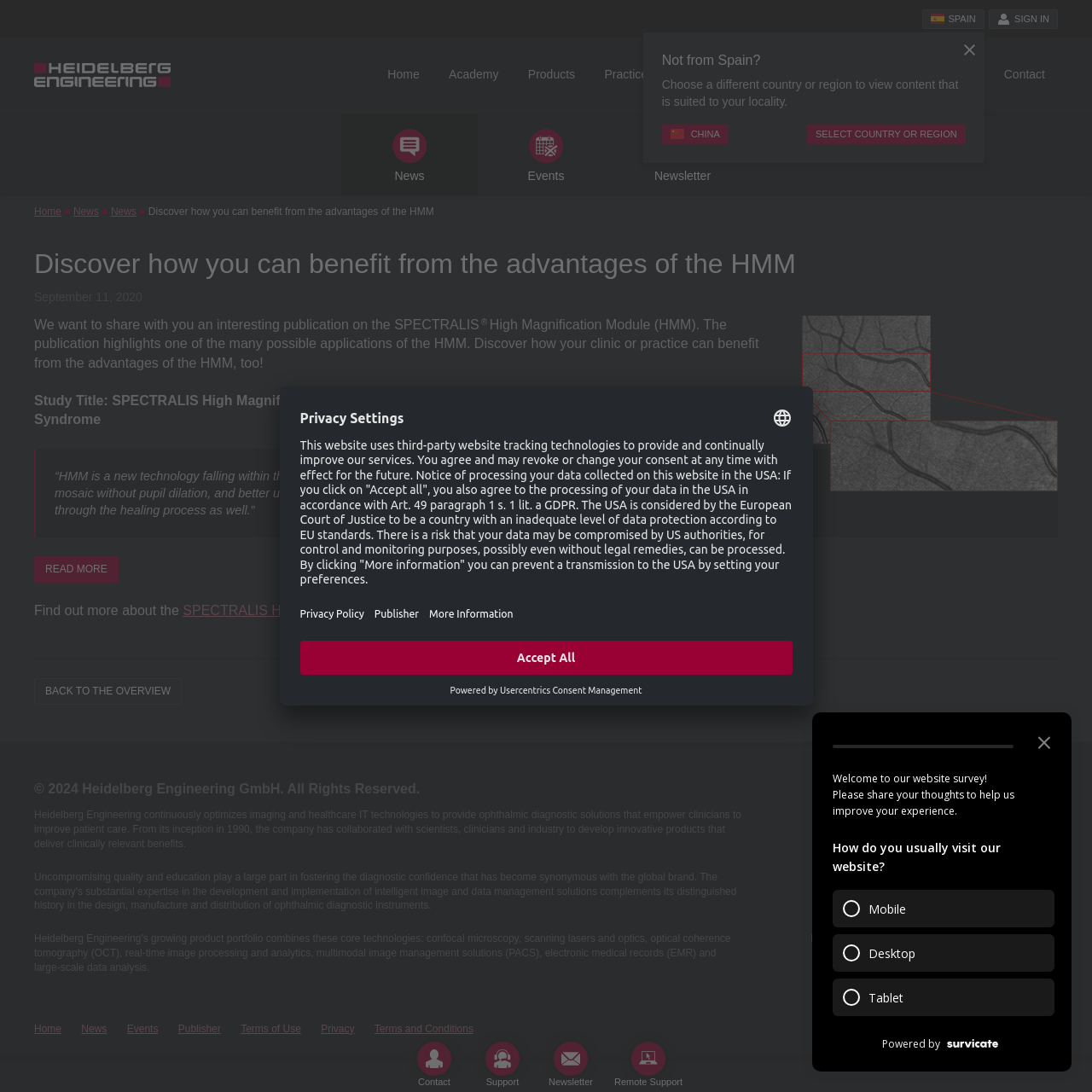What is the title of the study mentioned in the article?
Answer the question in as much detail as possible.

The answer can be found in the article section of the webpage, where the study title is mentioned as 'Study Title: SPECTRALIS High Magnification Module Imaging in a Case of Multiple Evanescent White Dot Syndrome'.